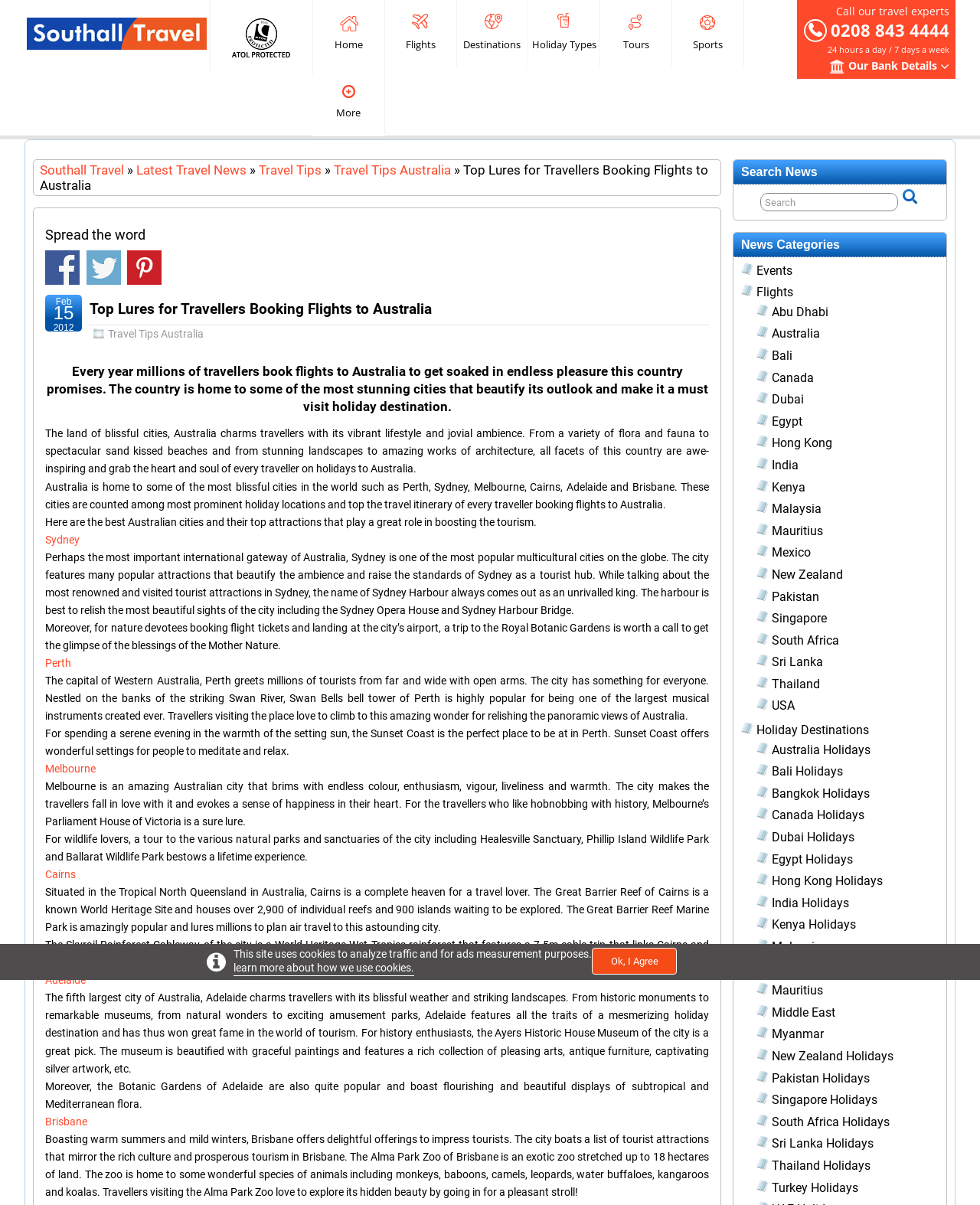Please predict the bounding box coordinates (top-left x, top-left y, bottom-right x, bottom-right y) for the UI element in the screenshot that fits the description: 0208 843 4444

[0.82, 0.016, 0.969, 0.035]